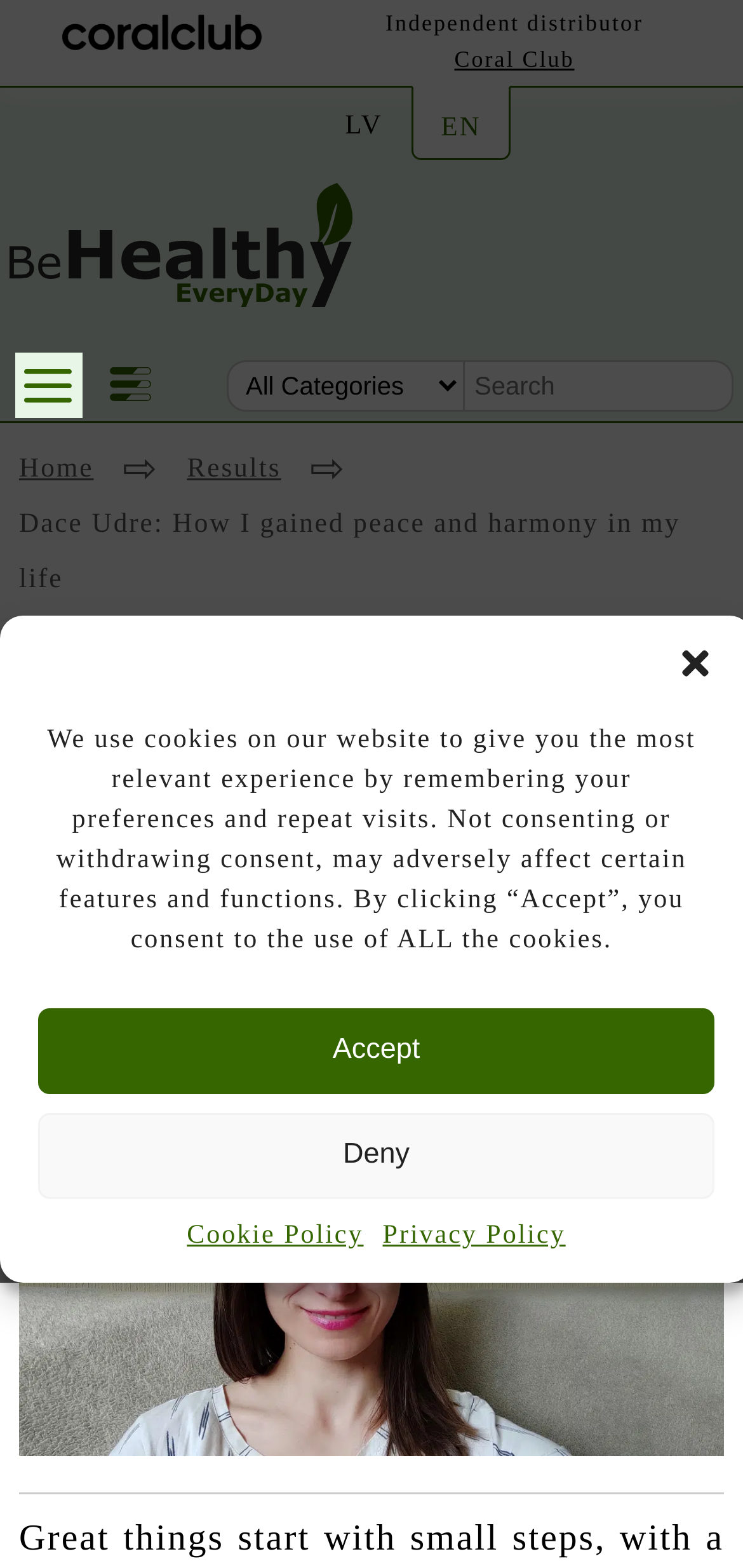Provide the bounding box coordinates for the UI element that is described by this text: "Coral Club". The coordinates should be in the form of four float numbers between 0 and 1: [left, top, right, bottom].

[0.612, 0.029, 0.773, 0.046]